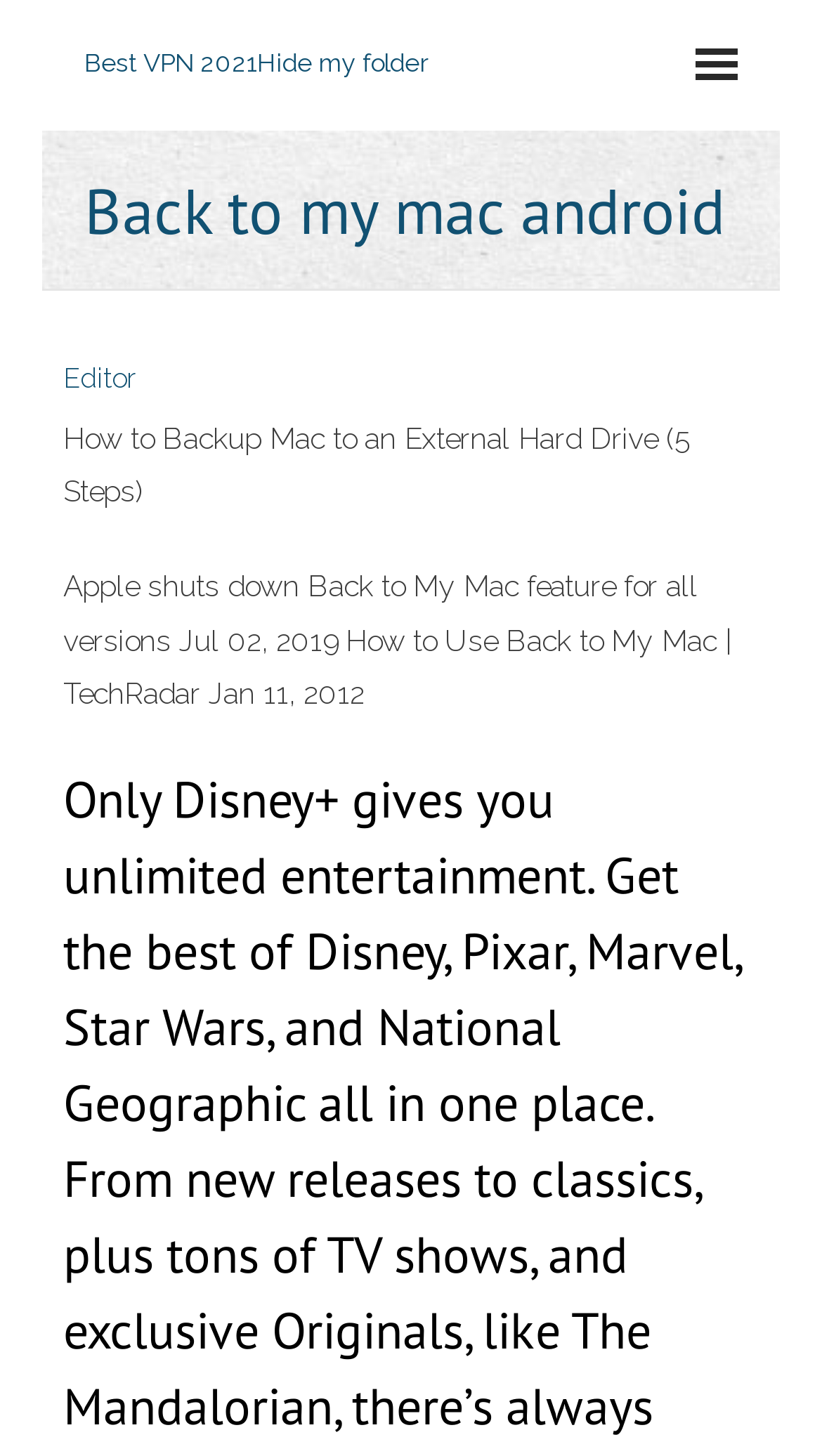Please provide a comprehensive response to the question based on the details in the image: What is the date mentioned in the webpage content?

The webpage content mentions a specific date, 'Jul 02, 2019', which is likely related to an event or update regarding Apple's 'Back to My Mac' feature.